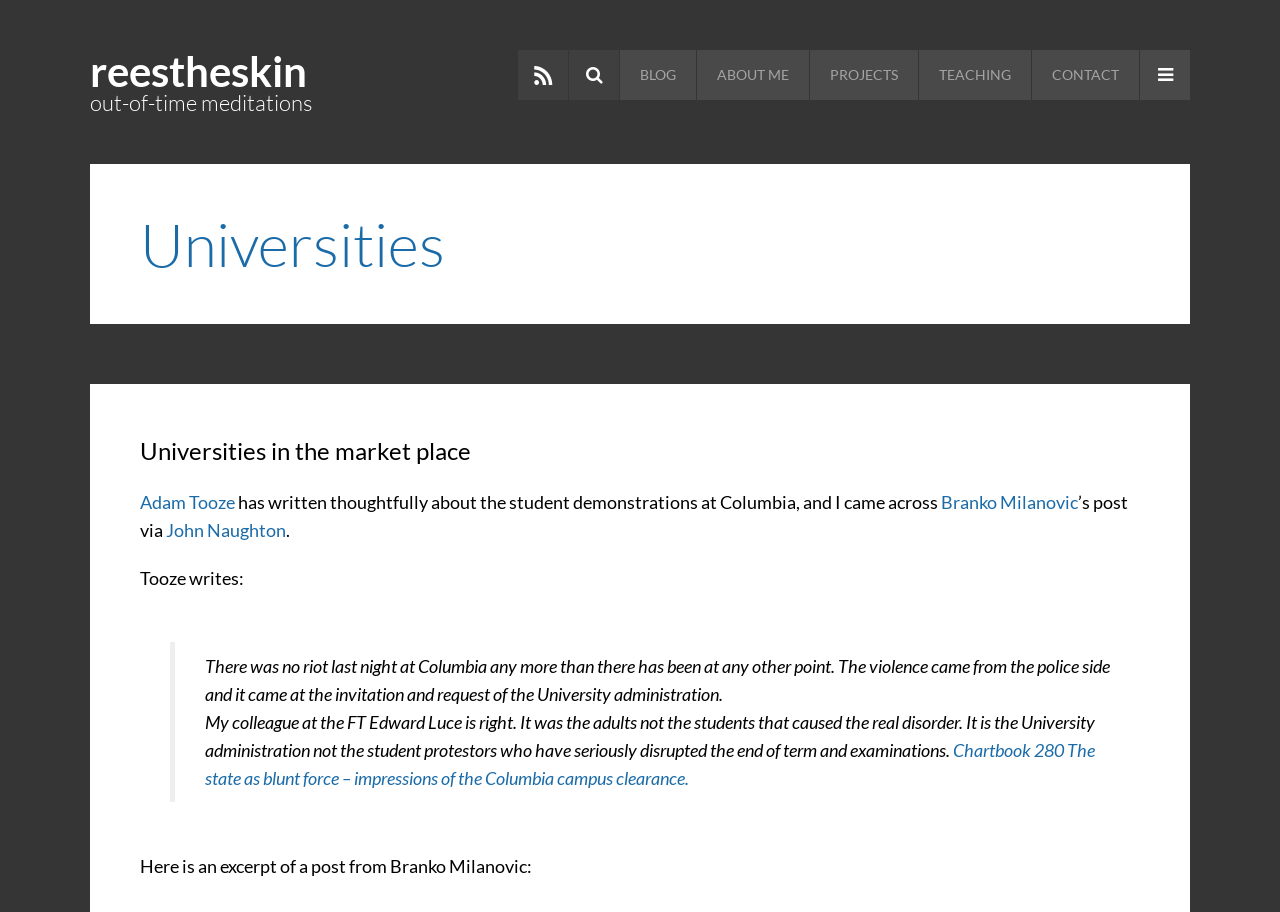Give a detailed account of the webpage's layout and content.

This webpage is about reestheskin's Universities Archives. At the top, there are several links, including "reestheskin out-of-time meditations", "BLOG", "ABOUT ME", "PROJECTS", "TEACHING", and "CONTACT", which are aligned horizontally and take up about half of the screen width. To the right of these links, there are three more links: a Facebook icon, a Twitter icon, and a single letter "R".

Below these links, there is an article section that occupies most of the screen. The article has two headings: "Universities" and "Universities in the market place". The first heading is larger than the second one. Under the headings, there are several paragraphs of text. The text discusses student demonstrations at Columbia, referencing articles by Adam Tooze, Branko Milanovic, and John Naughton. There is a blockquote section that contains two paragraphs of text, which appear to be quotes from an article. The blockquote section also contains a link to "Chartbook 280 The state as blunt force – impressions of the Columbia campus clearance".